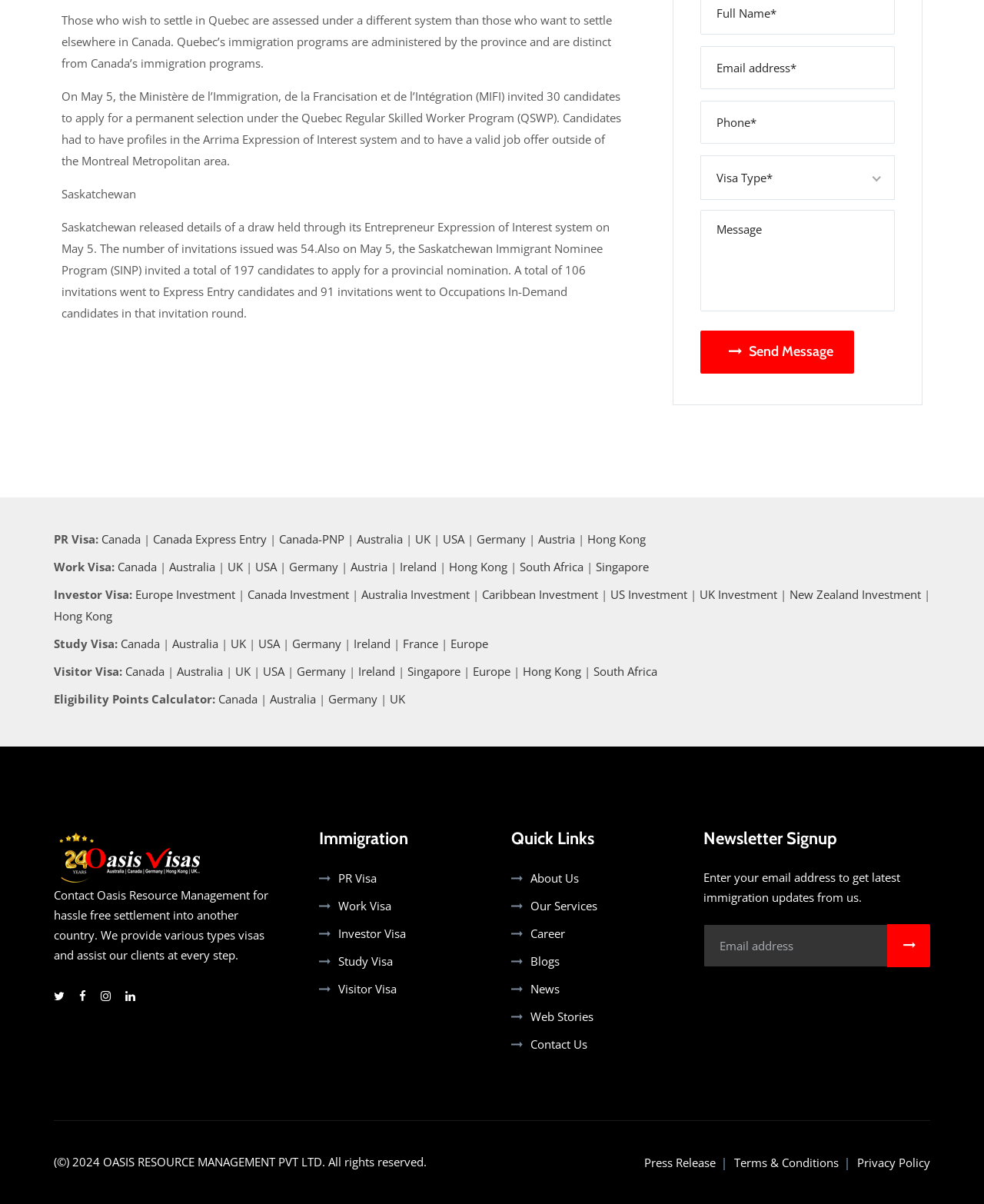Pinpoint the bounding box coordinates for the area that should be clicked to perform the following instruction: "Follow treatment link".

None